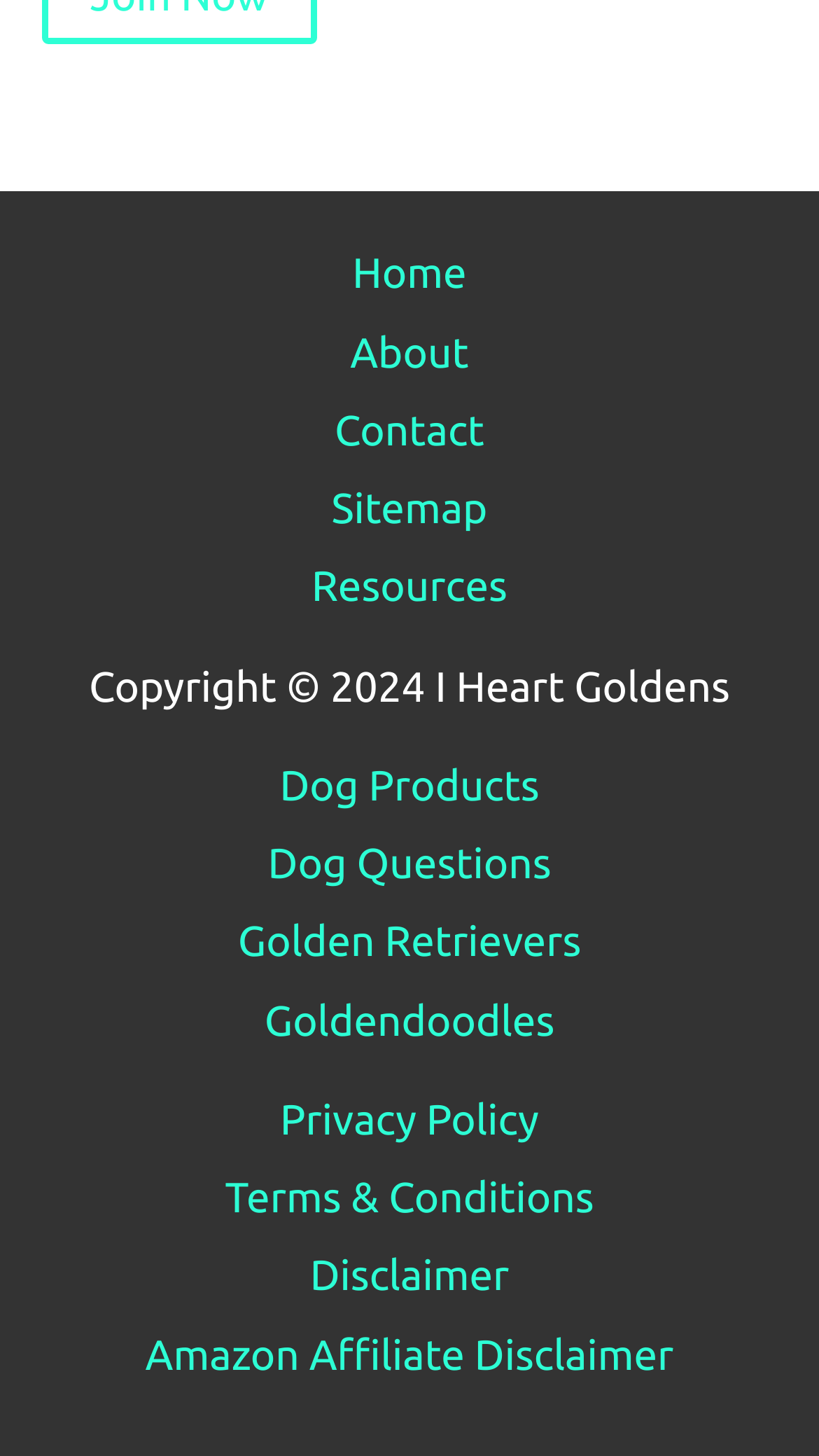Determine the bounding box coordinates of the area to click in order to meet this instruction: "check golden retrievers".

[0.29, 0.63, 0.71, 0.663]